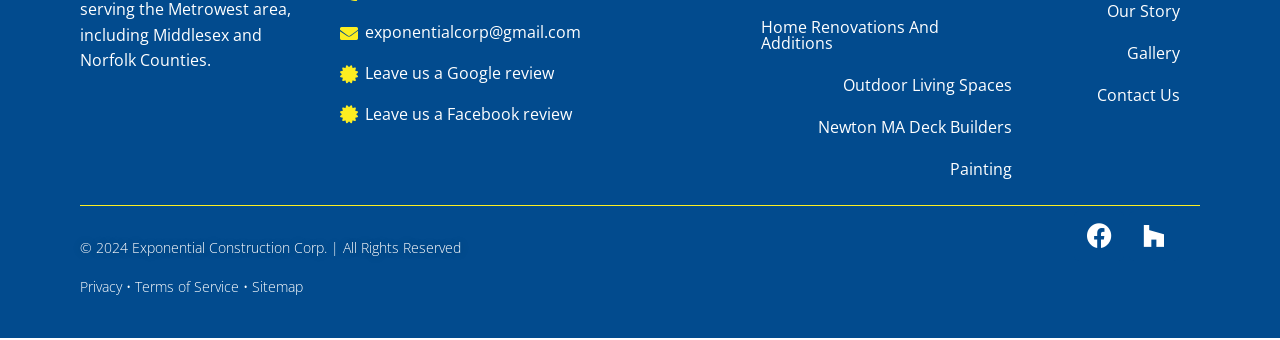Provide a brief response to the question below using one word or phrase:
What social media platform has a icon with code ?

Houzz